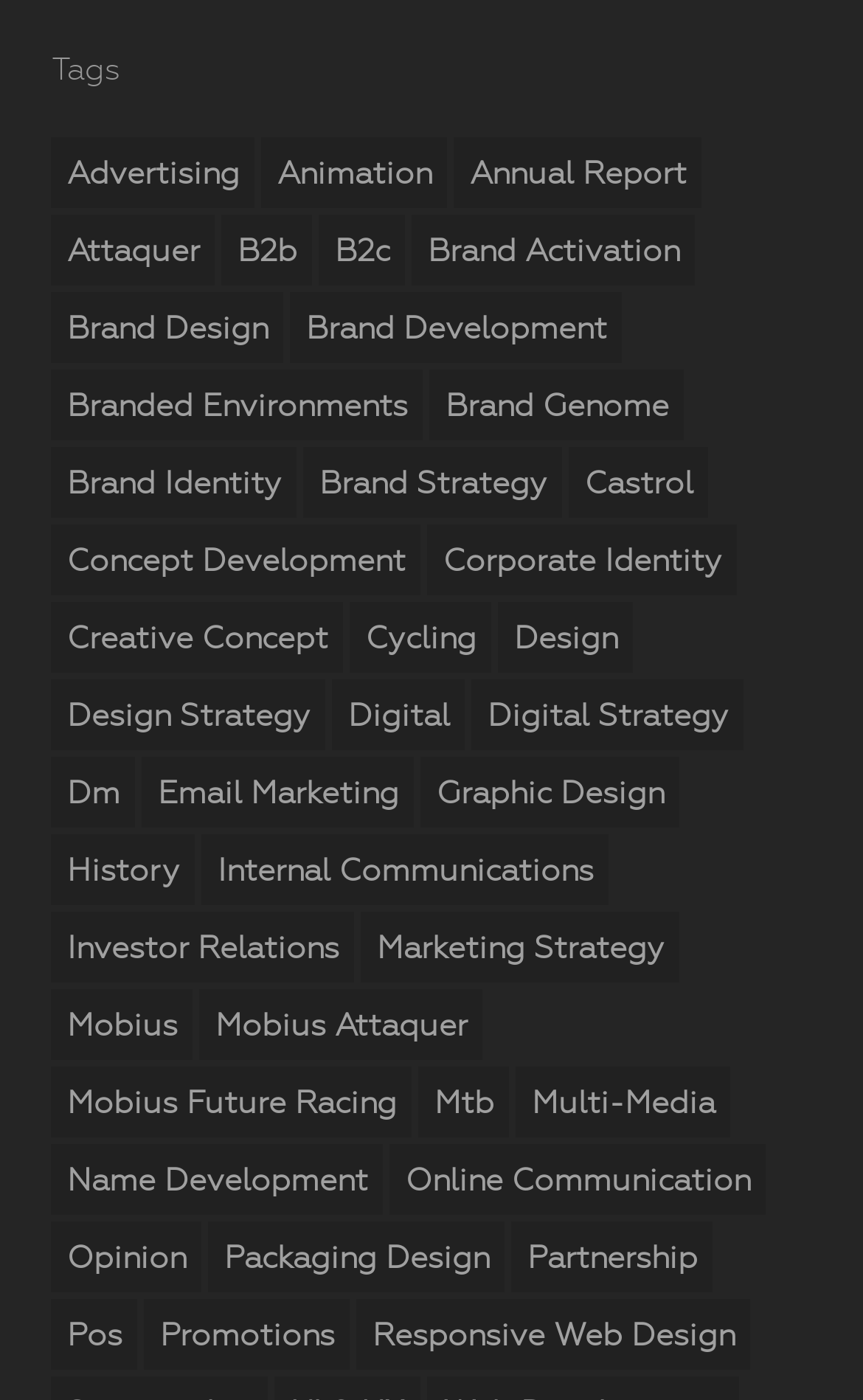Reply to the question below using a single word or brief phrase:
What is the last item under 'Tags'?

Partnership